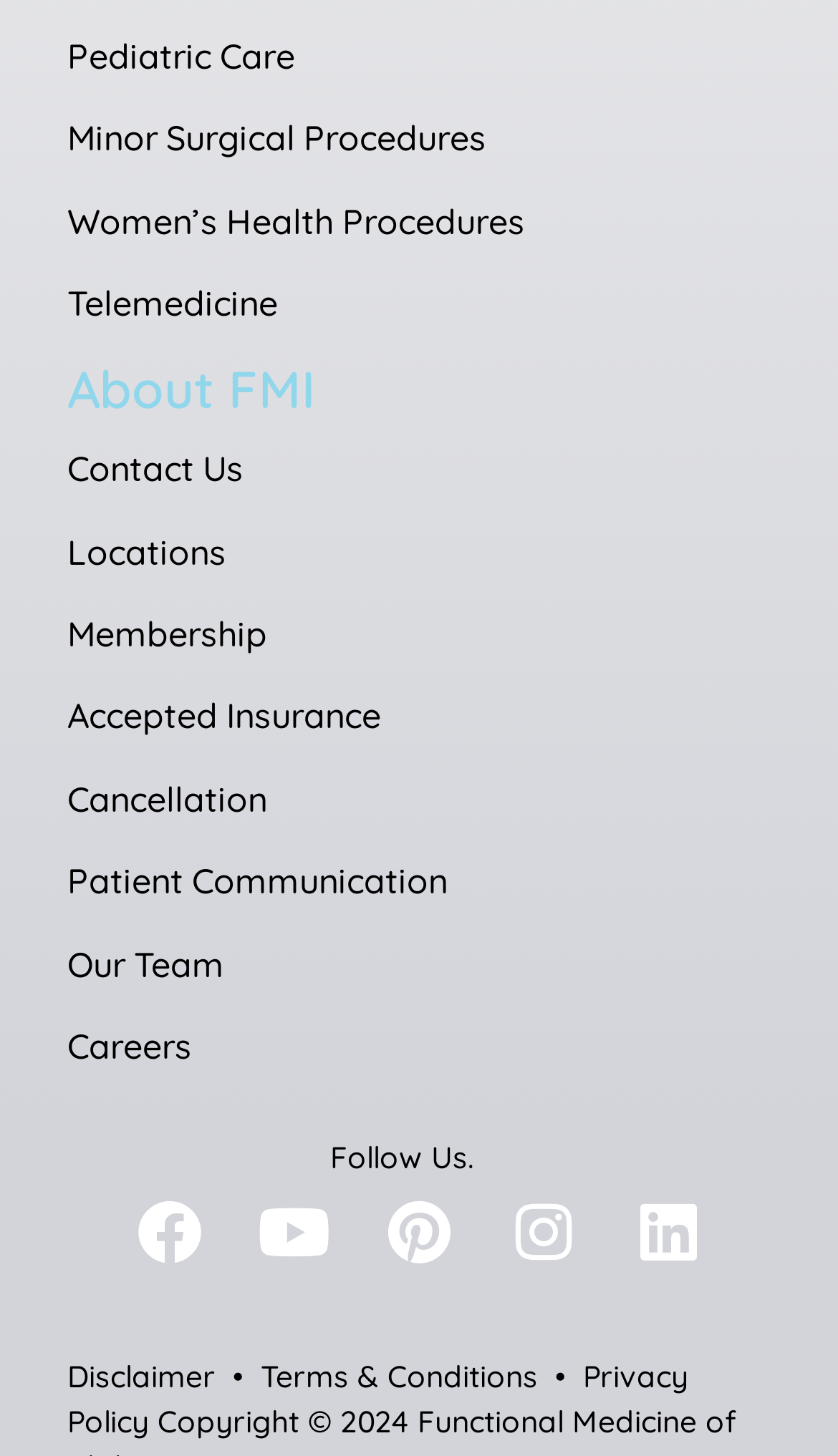Using the provided element description: "Telemedicine", identify the bounding box coordinates. The coordinates should be four floats between 0 and 1 in the order [left, top, right, bottom].

[0.08, 0.193, 0.331, 0.223]